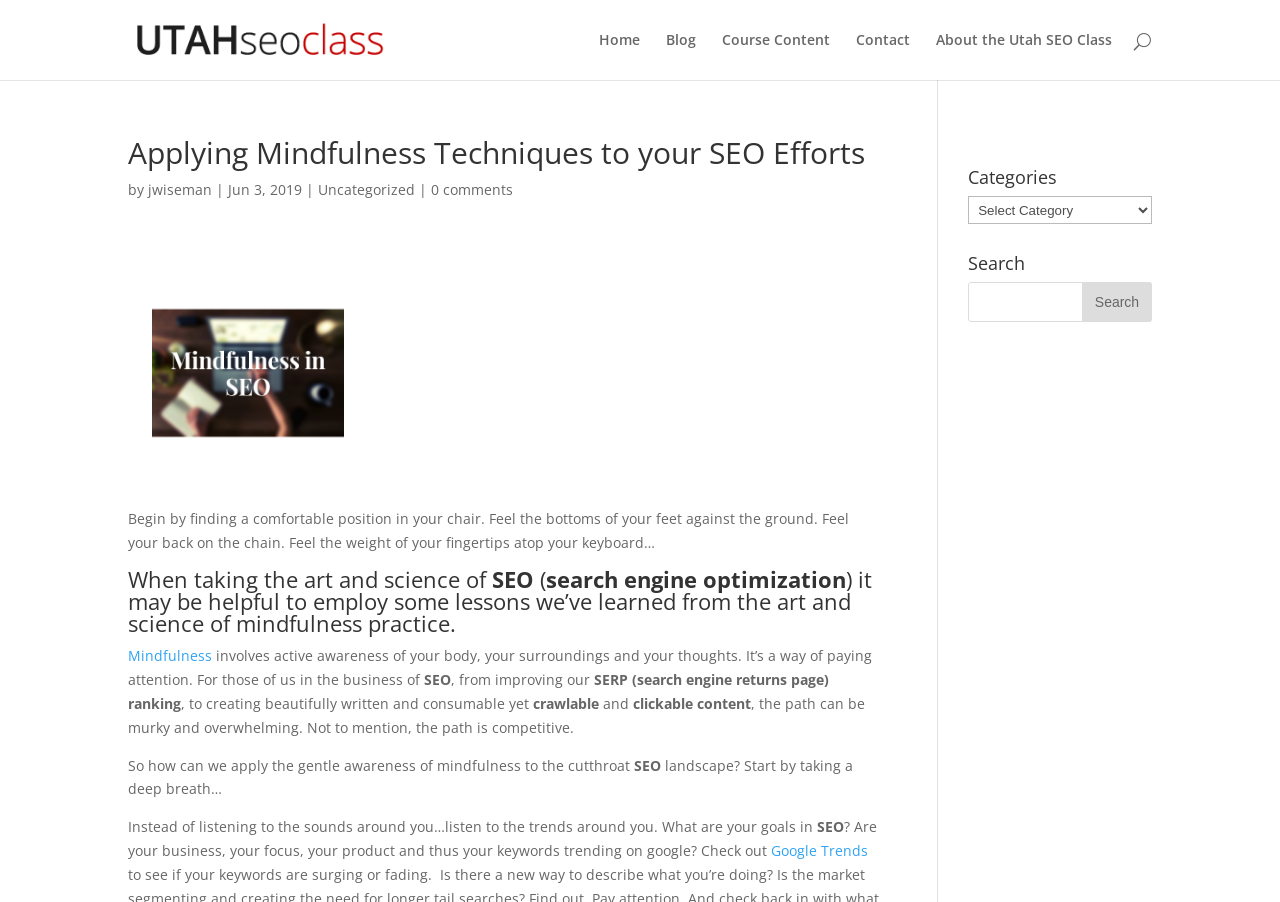Using the webpage screenshot, find the UI element described by 0 comments. Provide the bounding box coordinates in the format (top-left x, top-left y, bottom-right x, bottom-right y), ensuring all values are floating point numbers between 0 and 1.

[0.337, 0.2, 0.401, 0.221]